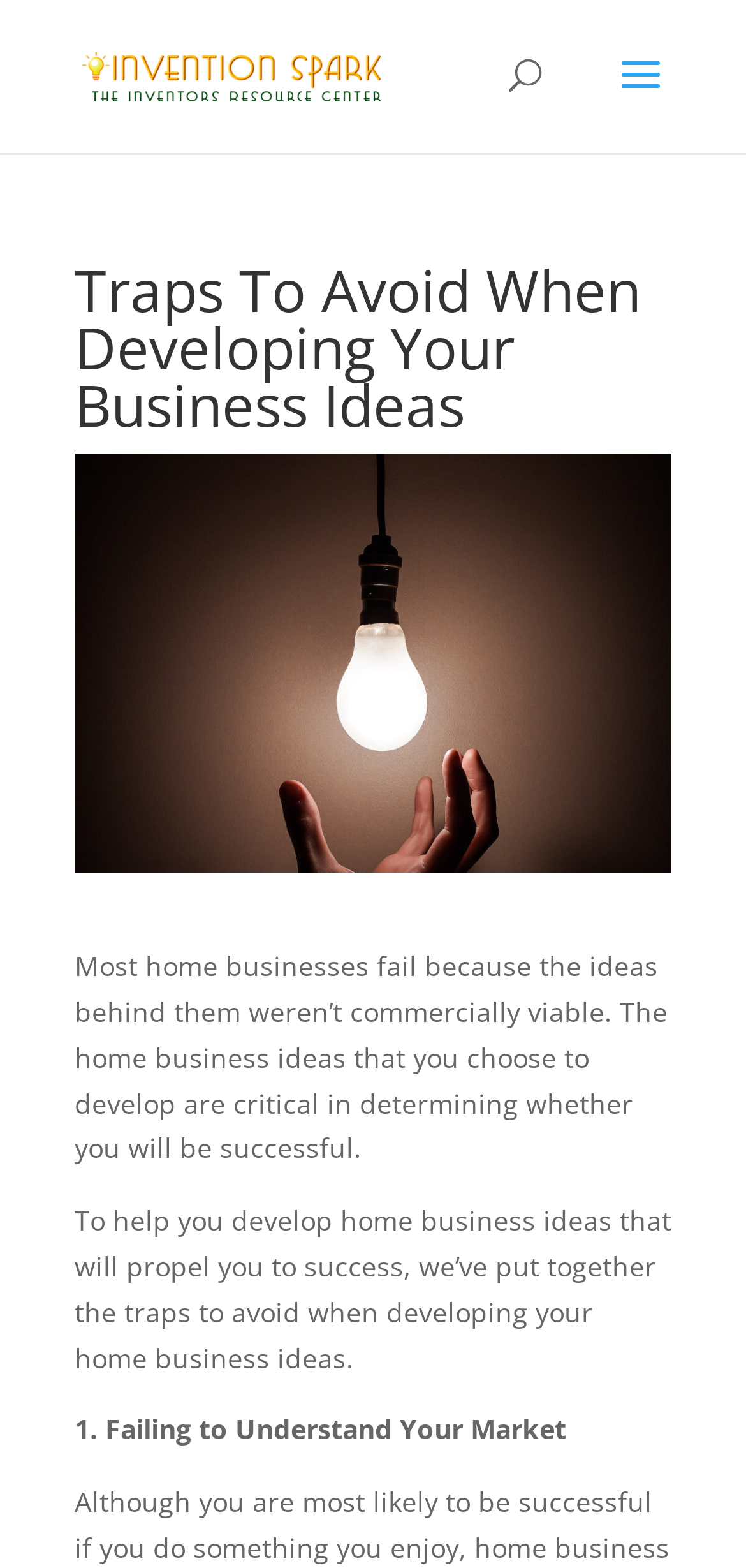What is the reason for most home businesses failing?
Please look at the screenshot and answer using one word or phrase.

Ideas not commercially viable